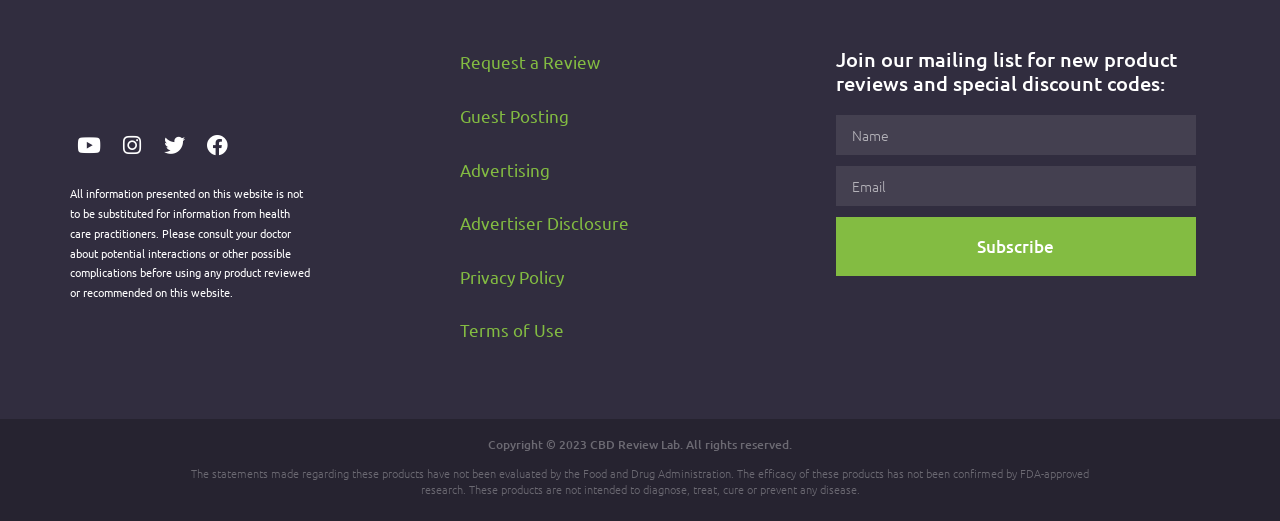Please identify the bounding box coordinates of the element I need to click to follow this instruction: "Enter email address".

[0.653, 0.319, 0.934, 0.396]